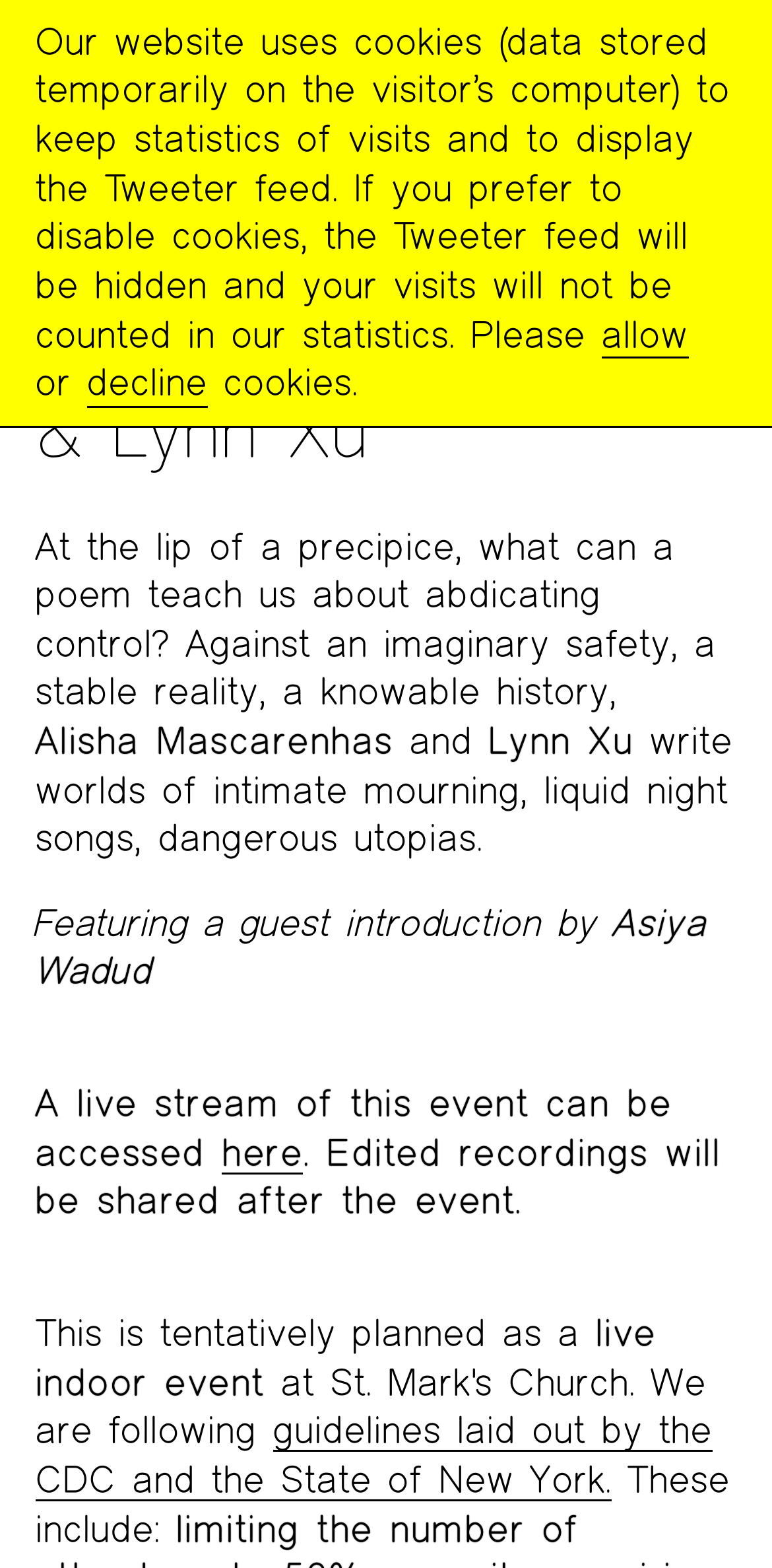What type of event is planned?
Please use the image to provide an in-depth answer to the question.

The event is planned as a live indoor event, as mentioned in the text 'This is tentatively planned as a live indoor event'.